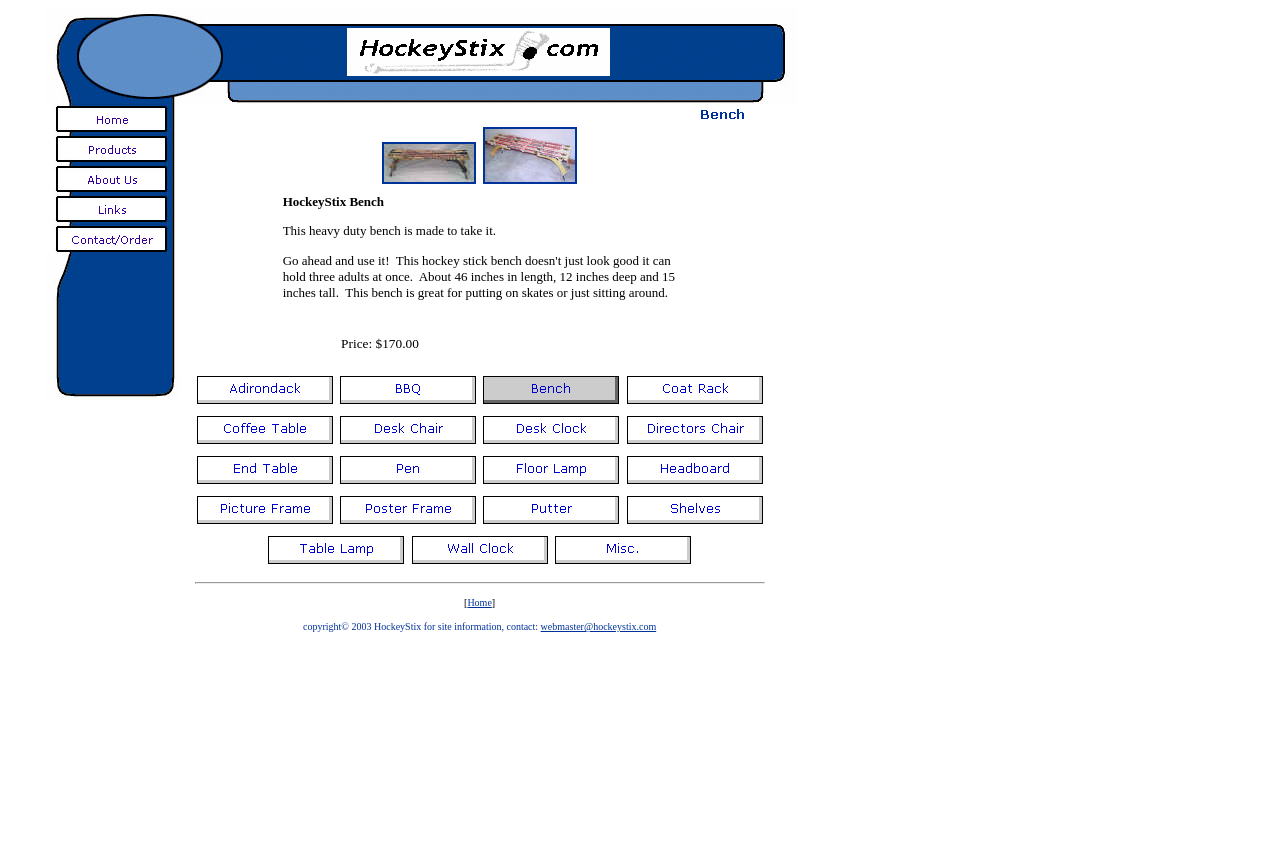Locate the bounding box coordinates of the clickable region necessary to complete the following instruction: "View the Hockey Stick Bench image". Provide the coordinates in the format of four float numbers between 0 and 1, i.e., [left, top, right, bottom].

[0.035, 0.009, 0.176, 0.122]